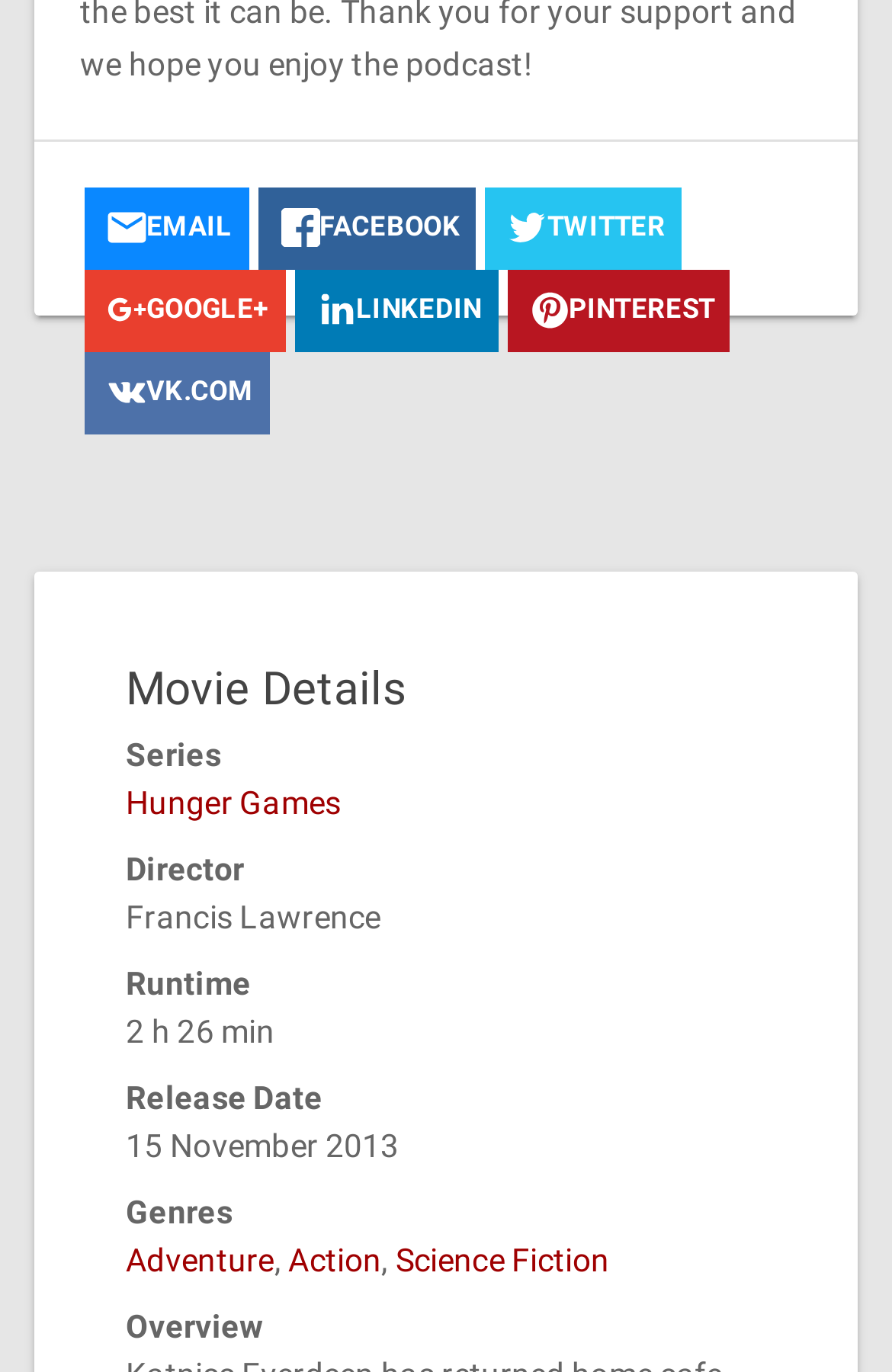Determine the bounding box coordinates for the area you should click to complete the following instruction: "View Hunger Games details".

[0.141, 0.572, 0.383, 0.599]